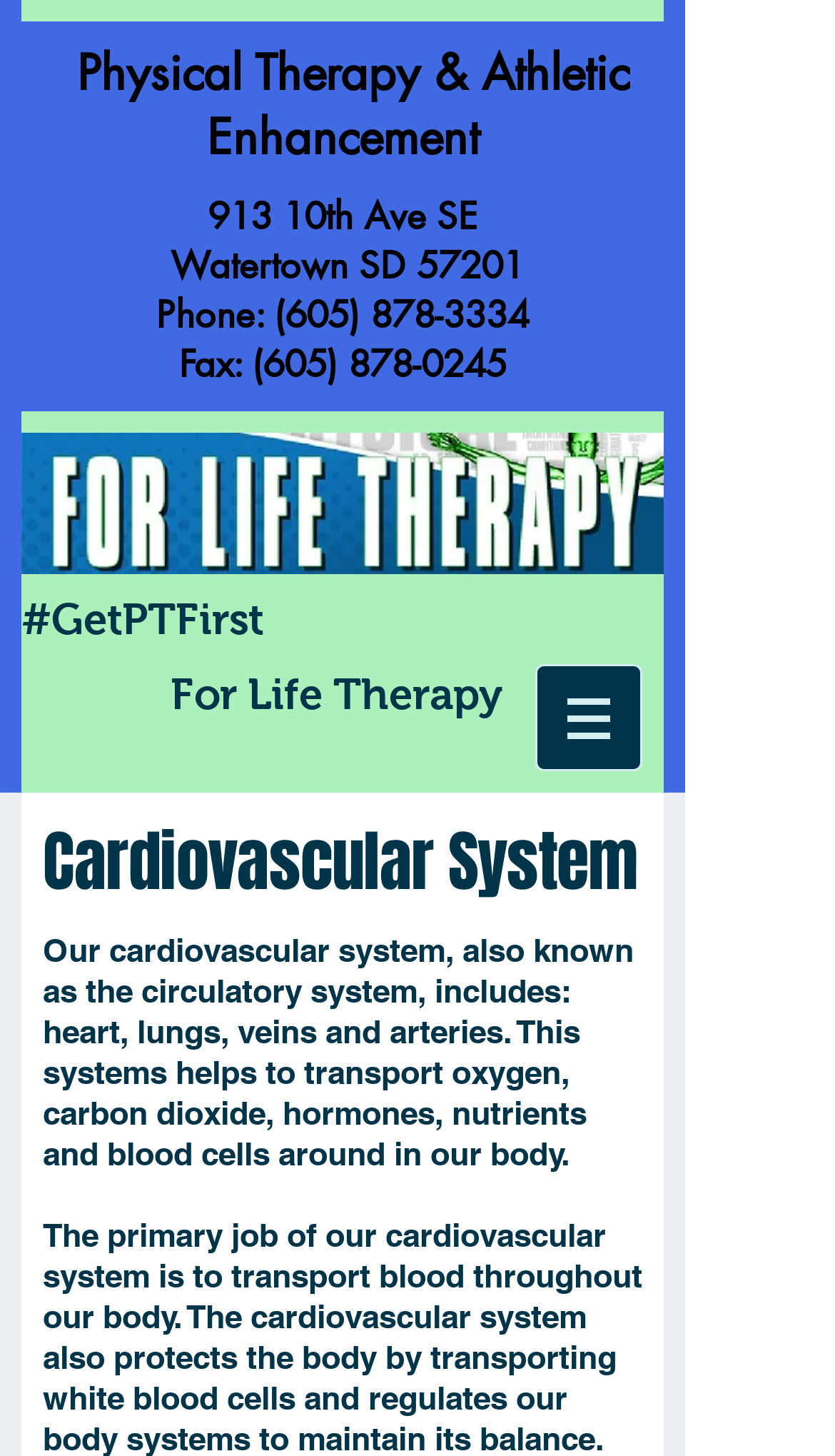What is the main topic of the webpage?
Give a detailed explanation using the information visible in the image.

I found the main topic of the webpage by looking at the heading element with ID 287, which contains the text 'Cardiovascular System'.